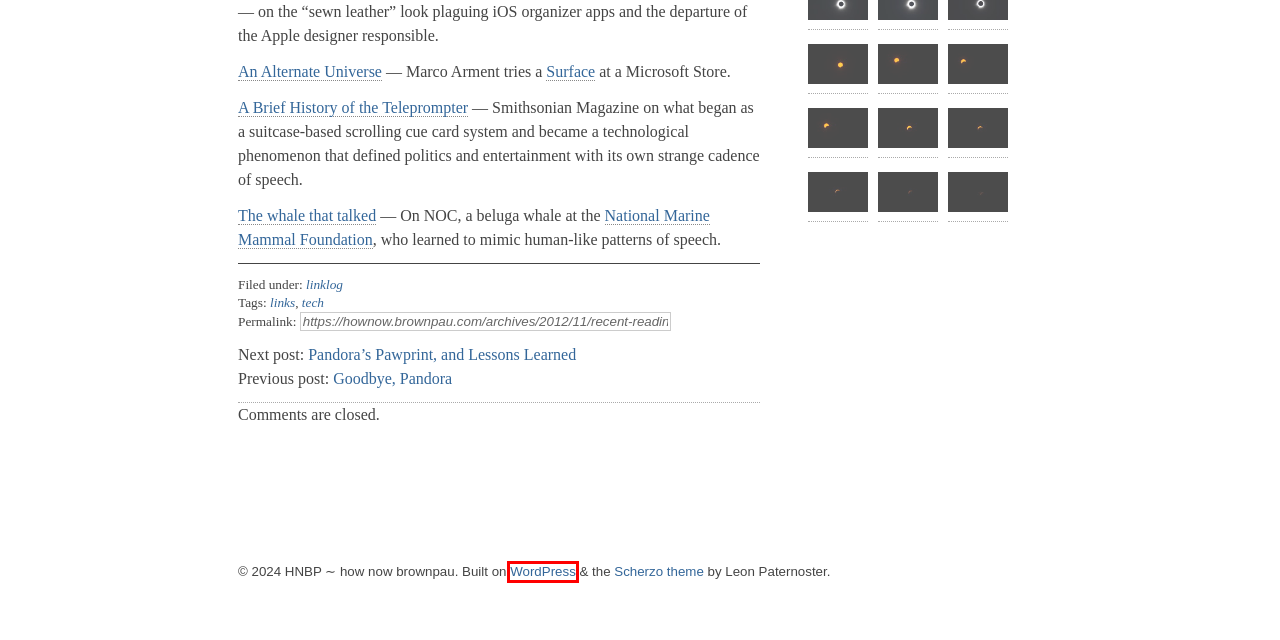Evaluate the webpage screenshot and identify the element within the red bounding box. Select the webpage description that best fits the new webpage after clicking the highlighted element. Here are the candidates:
A. Pandora’s Pawprint, and Lessons Learned  —  HNBP
B. linklog  —  HNBP
C. tech  —  HNBP
D. More  —  HNBP
E. Goodbye, Pandora  —  HNBP
F. An alternate universe – Marco.org
G. Blog Tool, Publishing Platform, and CMS – WordPress.org
H. HNBP

G